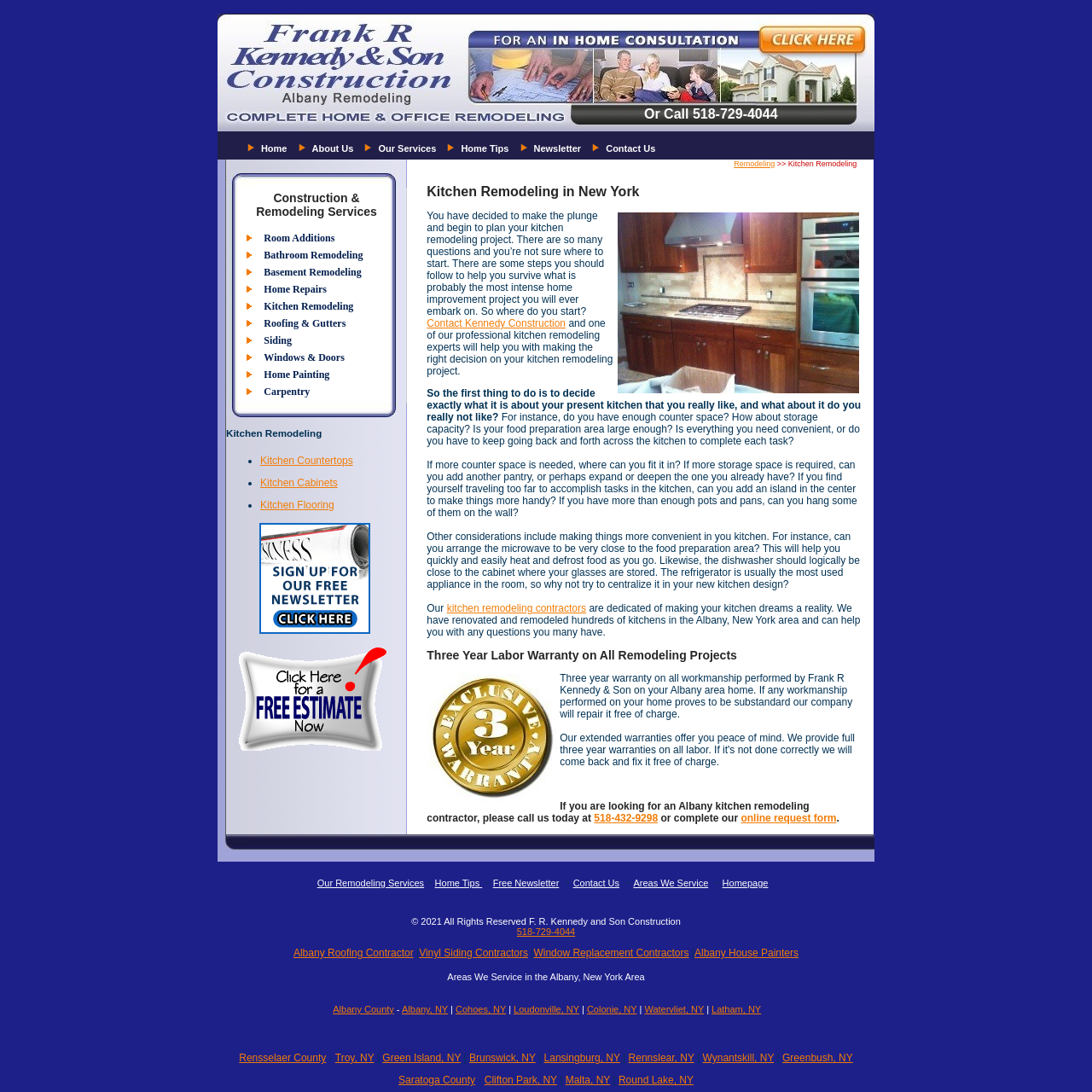Specify the bounding box coordinates (top-left x, top-left y, bottom-right x, bottom-right y) of the UI element in the screenshot that matches this description: Add to basket

None